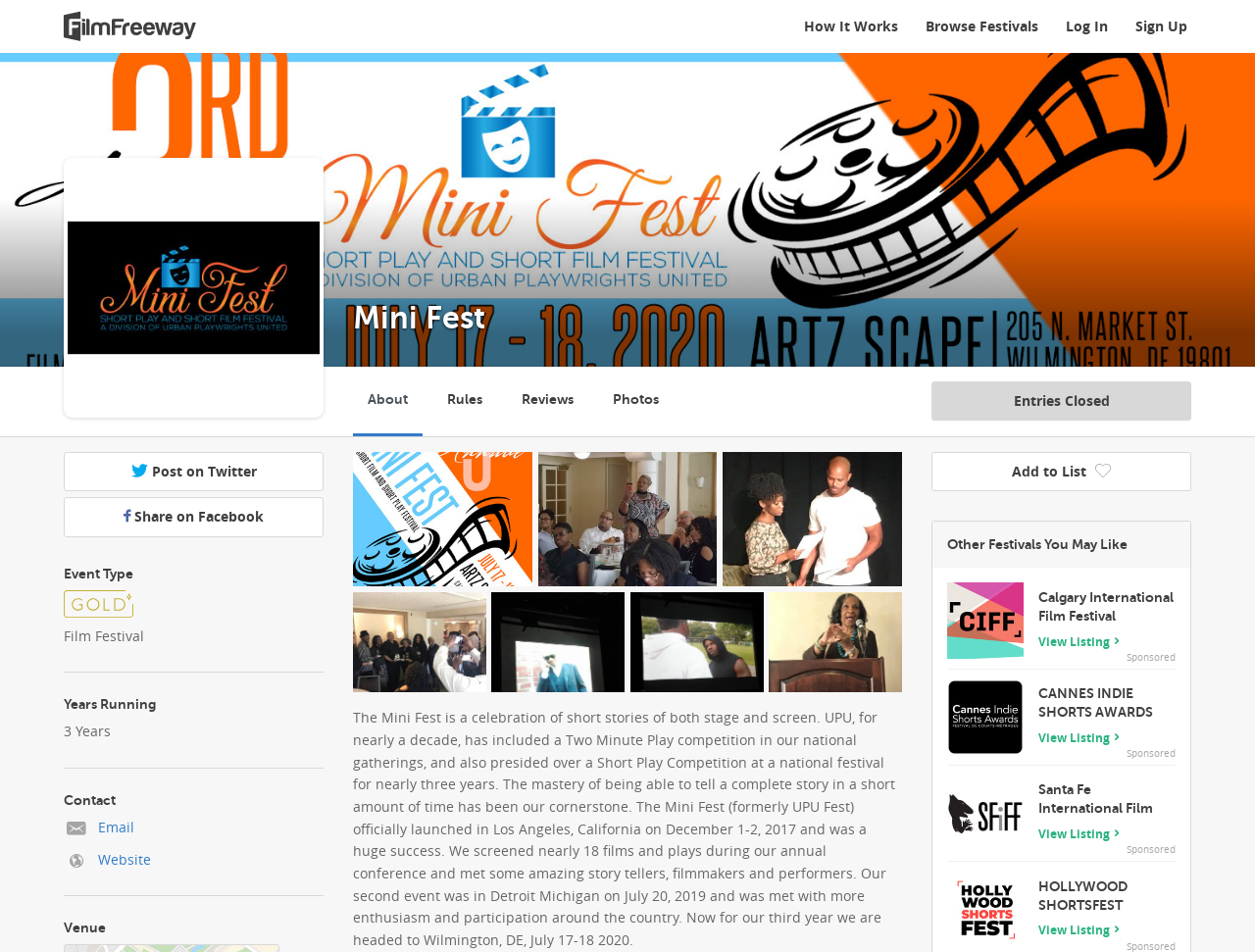Determine the bounding box coordinates of the UI element described by: "CANNES INDIE SHORTS AWARDS".

[0.827, 0.72, 0.918, 0.756]